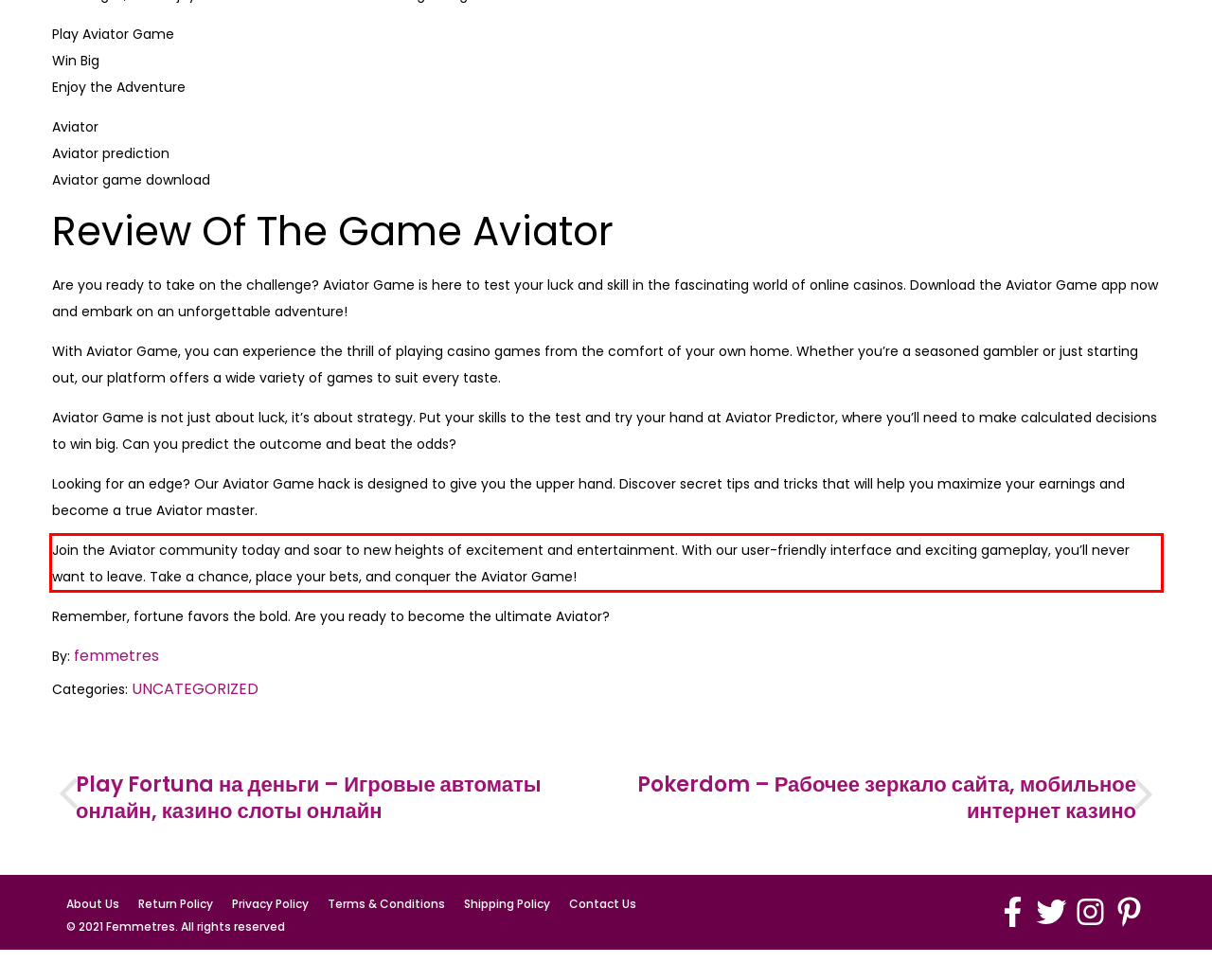Using OCR, extract the text content found within the red bounding box in the given webpage screenshot.

Join the Aviator community today and soar to new heights of excitement and entertainment. With our user-friendly interface and exciting gameplay, you’ll never want to leave. Take a chance, place your bets, and conquer the Aviator Game!